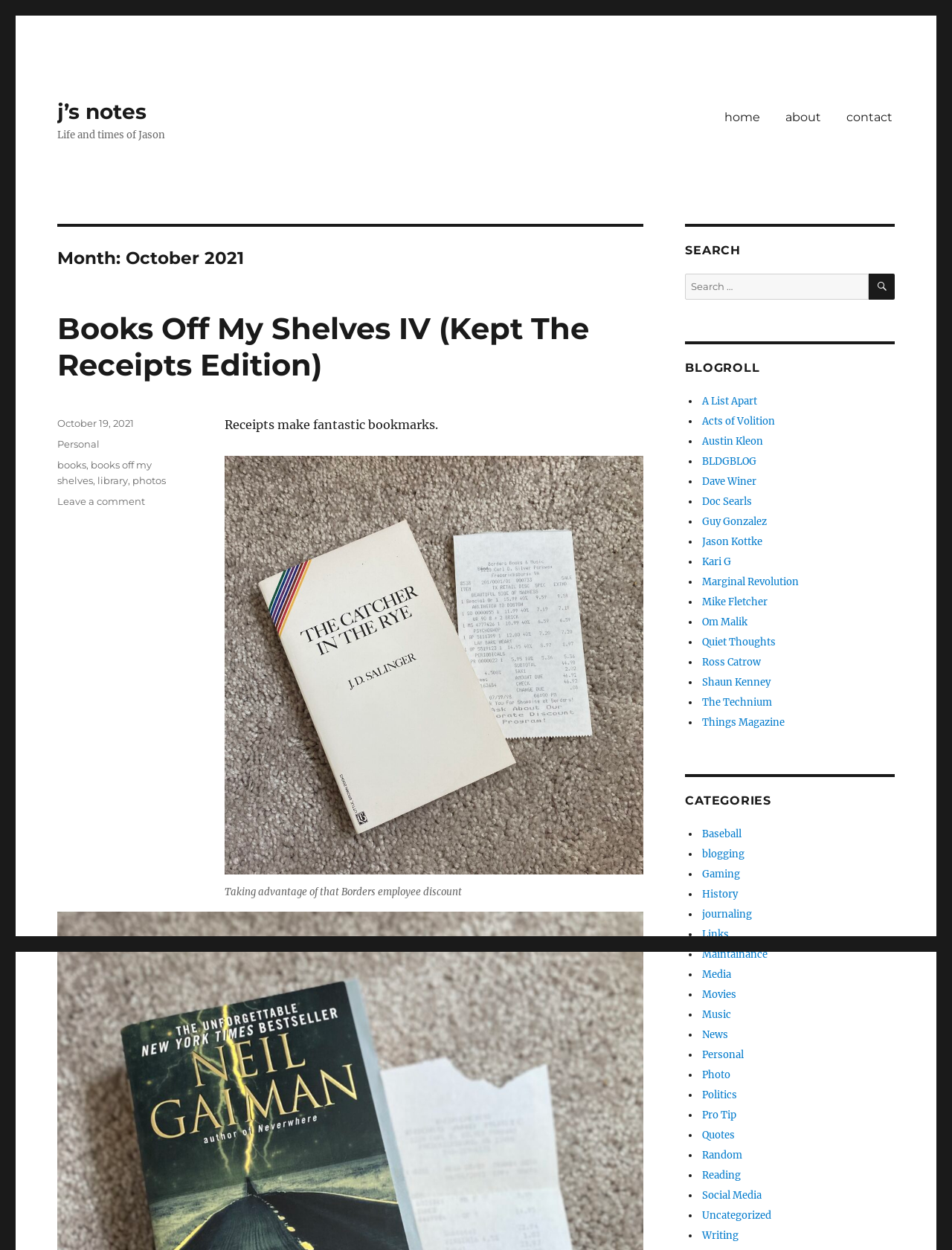Could you determine the bounding box coordinates of the clickable element to complete the instruction: "read the 'Books Off My Shelves IV (Kept The Receipts Edition)' post"? Provide the coordinates as four float numbers between 0 and 1, i.e., [left, top, right, bottom].

[0.06, 0.248, 0.619, 0.306]